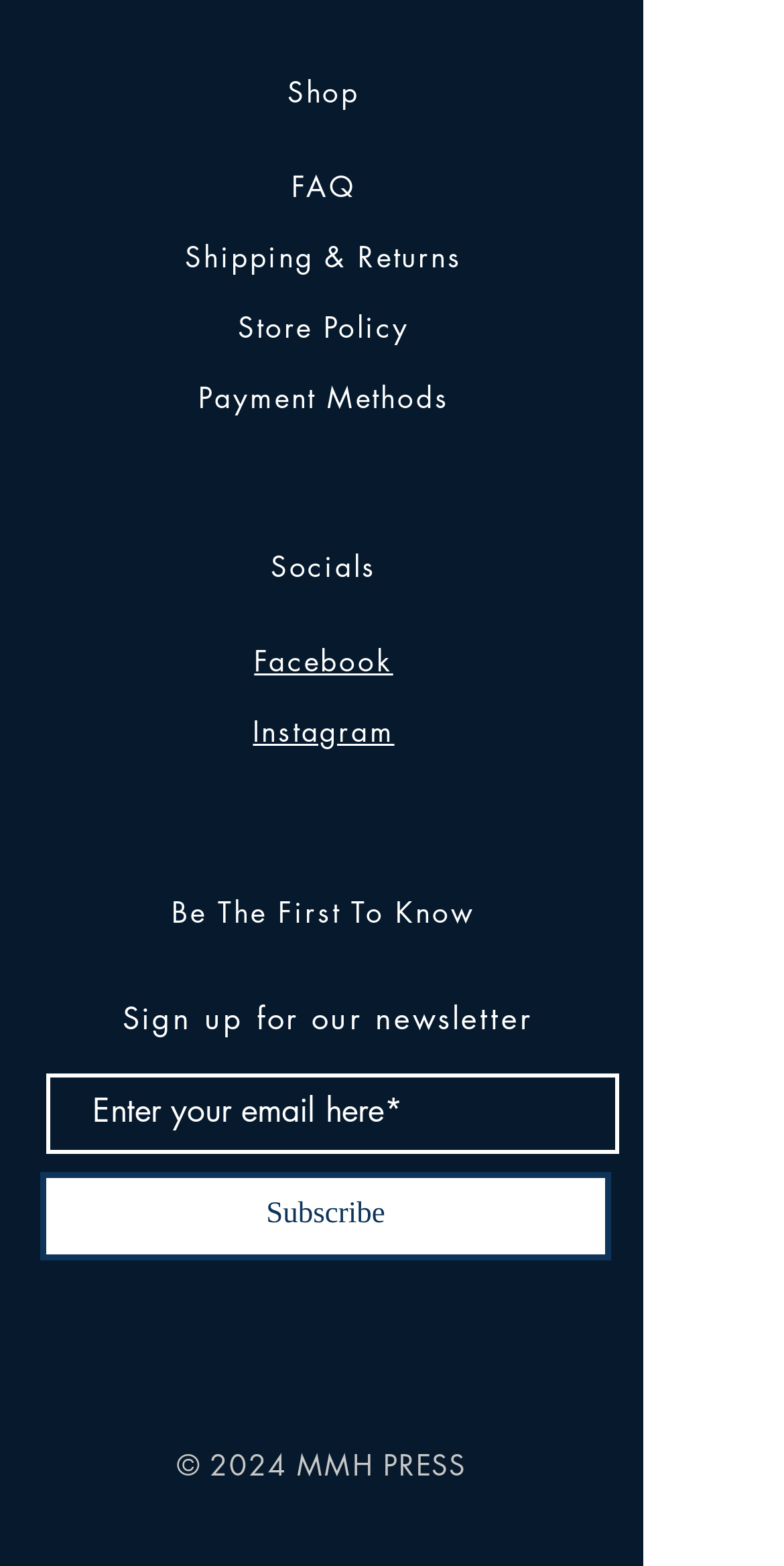Can you show the bounding box coordinates of the region to click on to complete the task described in the instruction: "Enter email address"?

[0.059, 0.685, 0.79, 0.736]